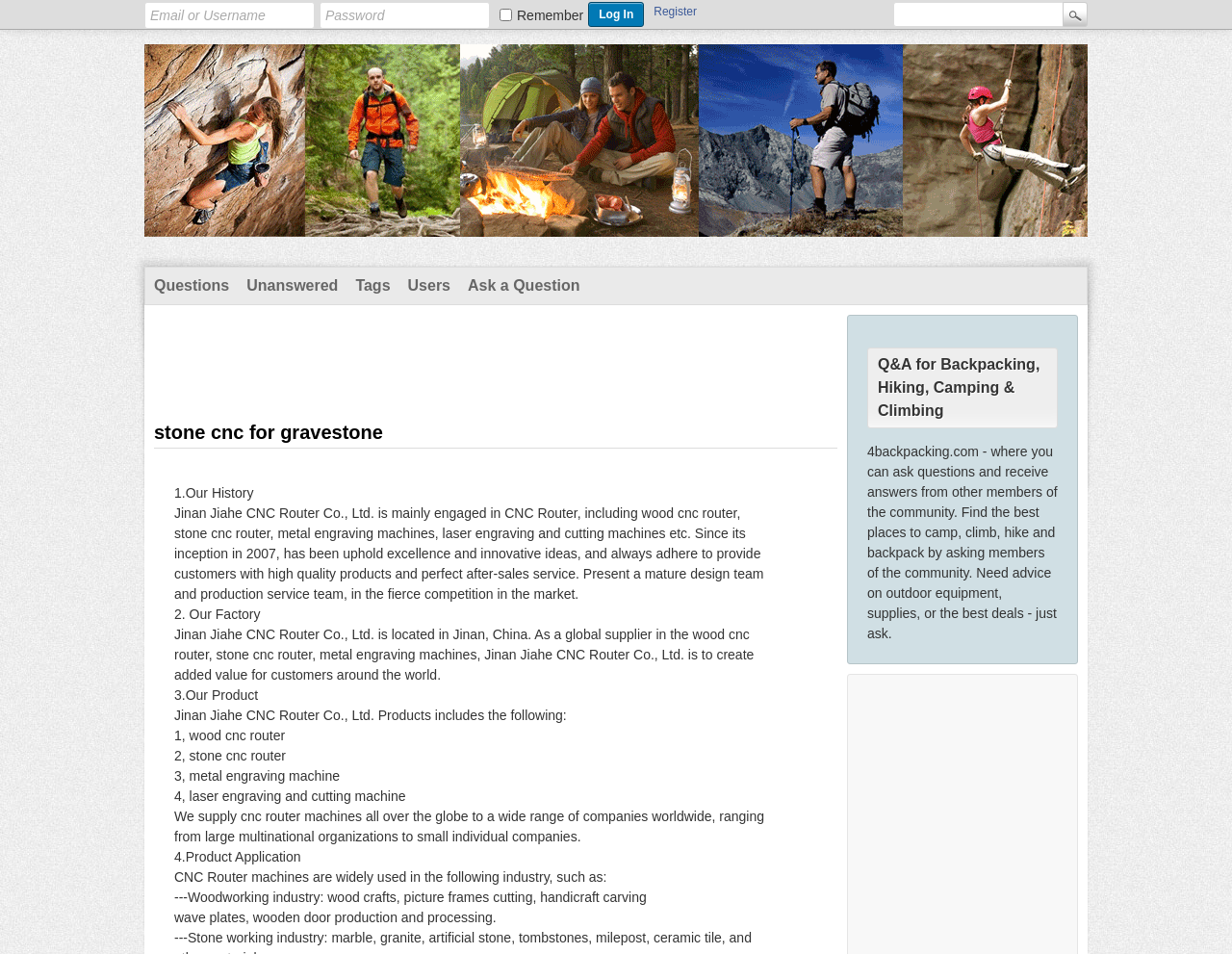Describe the webpage meticulously, covering all significant aspects.

This webpage appears to be a Q&A forum for outdoor enthusiasts, with a prominent advertisement for a CNC router company, Jinan Jiahe CNC Router Co., Ltd., on the right side of the page. 

At the top of the page, there is a login section with fields for email or username, password, and a "Remember" checkbox, followed by a "Log In" button. Next to the login section, there is a search bar with a "Search" button.

Below the login section, there is a horizontal menu with links to "Questions", "Unanswered", "Tags", "Users", and "Ask a Question". 

On the left side of the page, there is a heading that reads "Q&A for Backpacking, Hiking, Camping & Climbing", followed by a brief description of the community. 

On the right side of the page, there is a section dedicated to Jinan Jiahe CNC Router Co., Ltd., with a heading that reads "stone cnc for gravestone". This section contains a brief introduction to the company, followed by a list of their products, including wood CNC routers, stone CNC routers, metal engraving machines, and laser engraving and cutting machines. The section also mentions the company's global supply chain and the various industries that use their CNC router machines, such as woodworking, stone carving, and metal engraving.